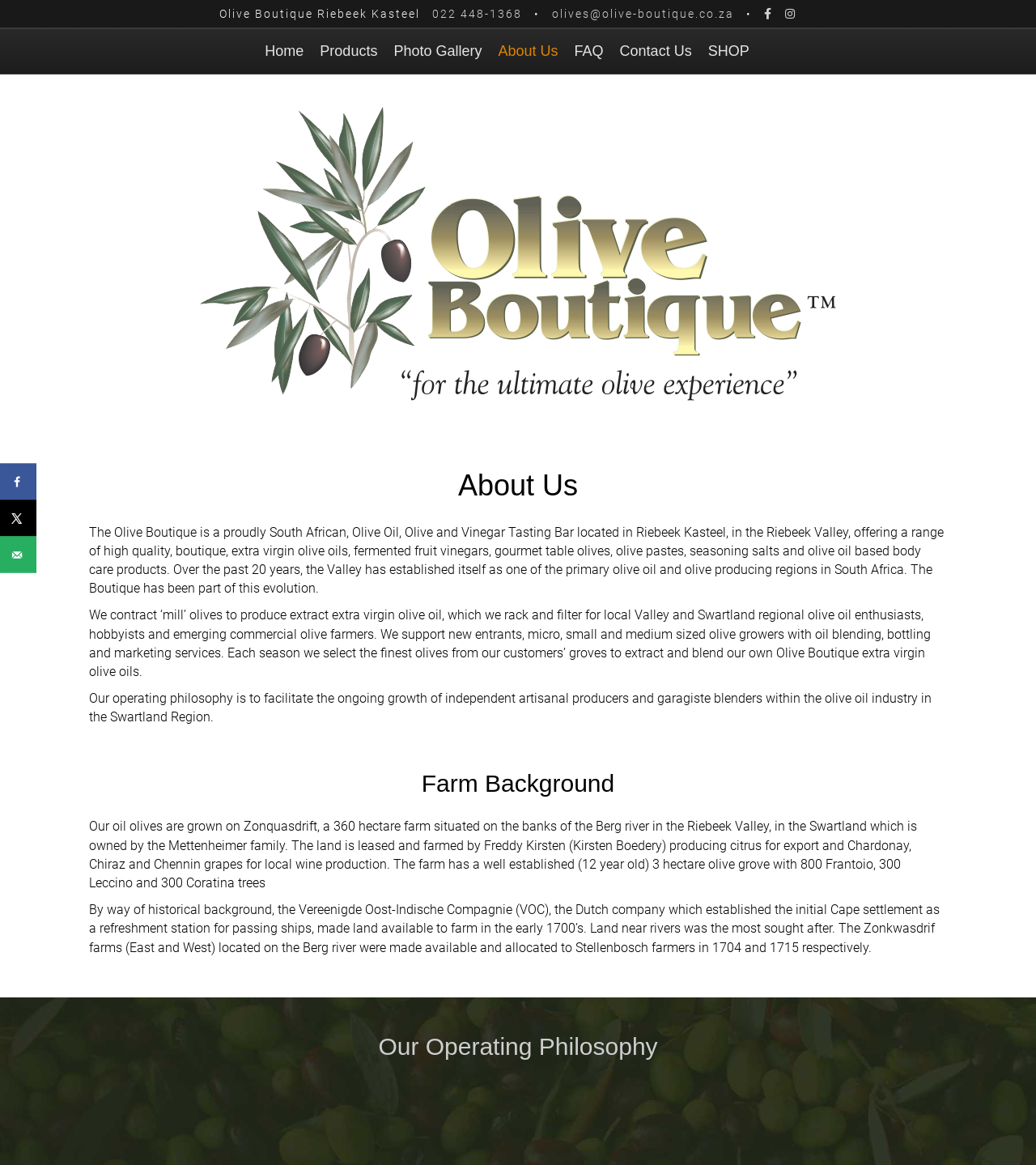Please predict the bounding box coordinates (top-left x, top-left y, bottom-right x, bottom-right y) for the UI element in the screenshot that fits the description: Contact Us

[0.603, 0.026, 0.684, 0.064]